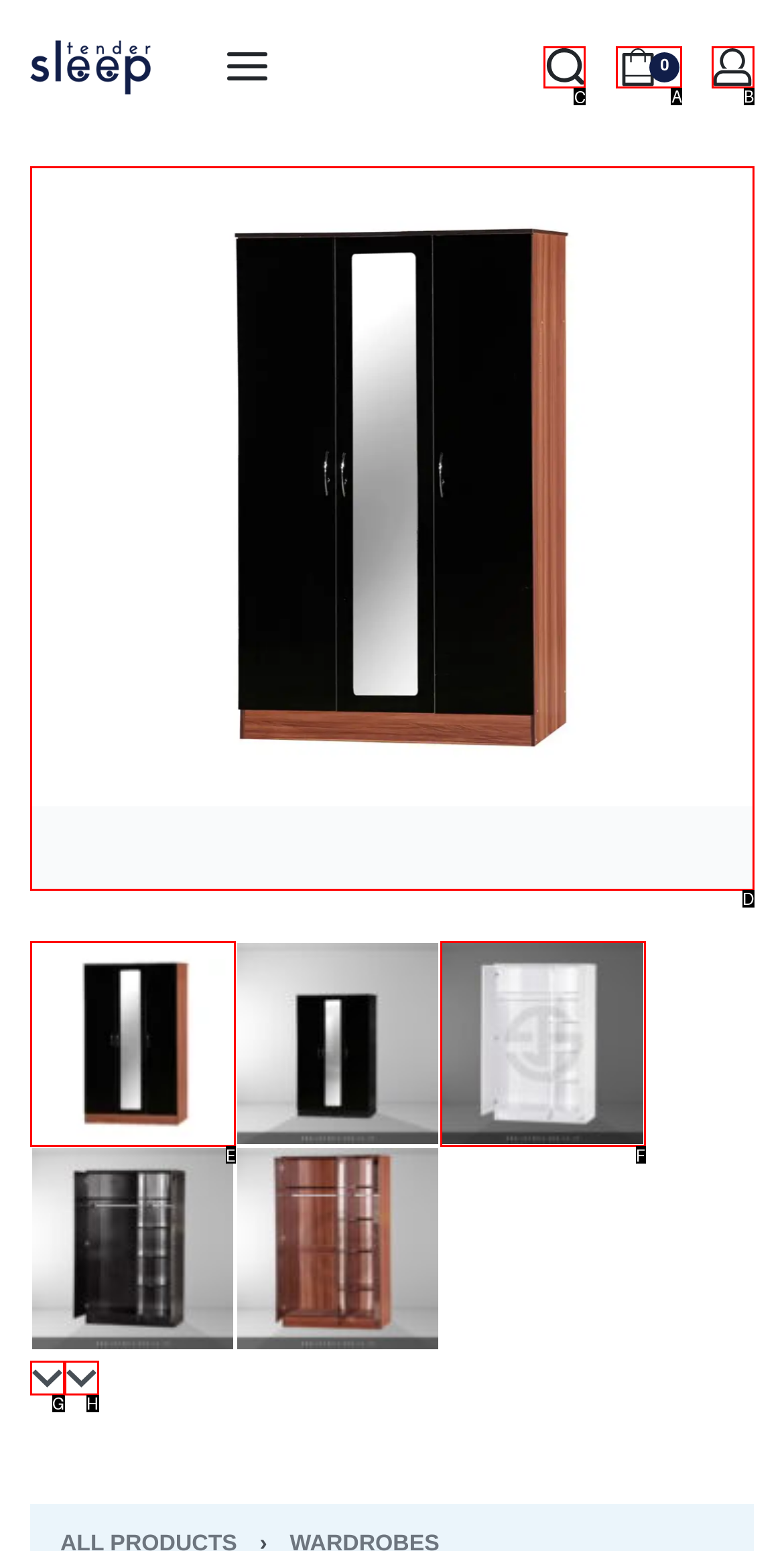Choose the UI element to click on to achieve this task: Search for something. Reply with the letter representing the selected element.

C